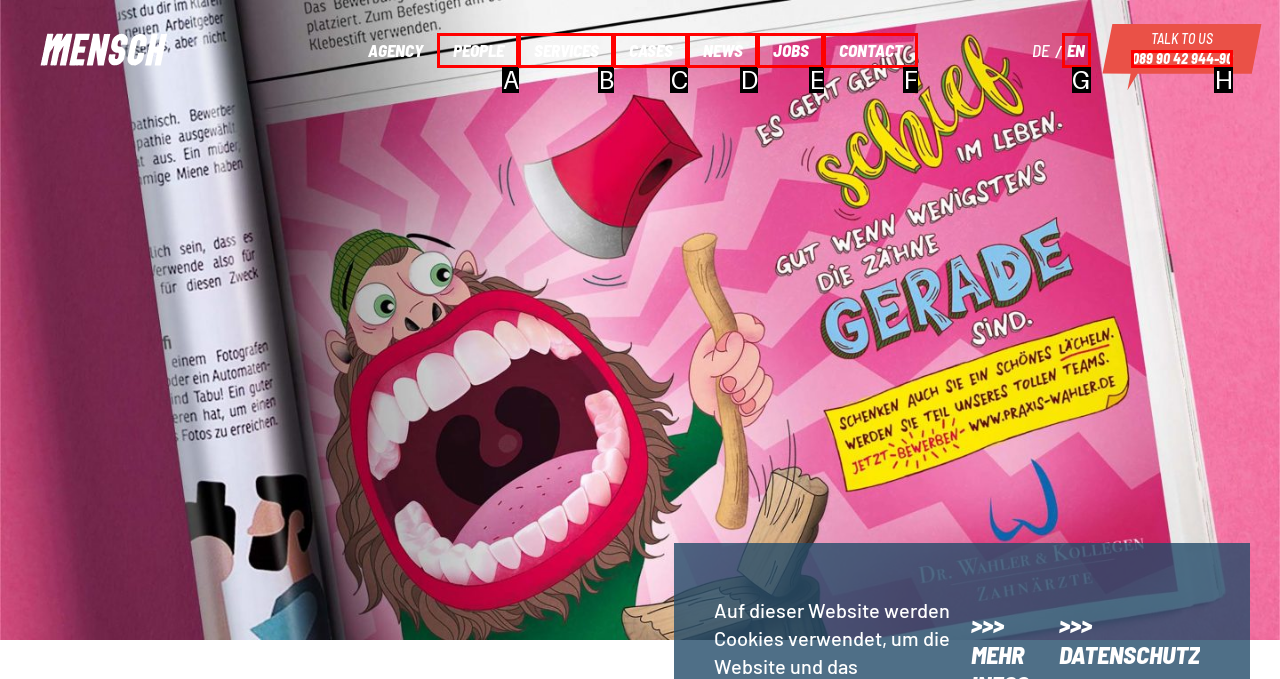Refer to the element description: Jobs and identify the matching HTML element. State your answer with the appropriate letter.

E